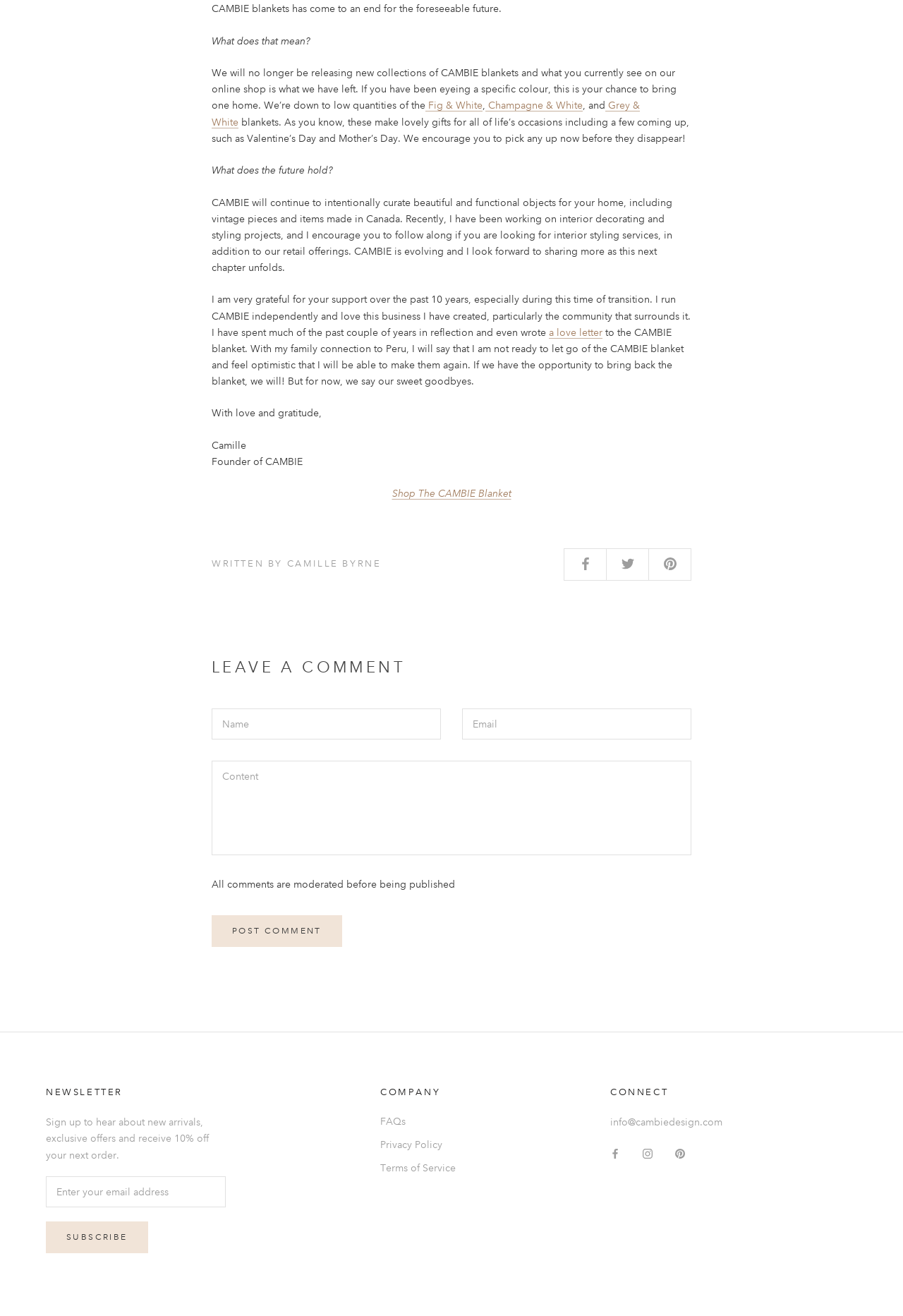Please reply to the following question using a single word or phrase: 
What is the purpose of the 'Shop The CAMBIE Blanket' link?

To buy blankets